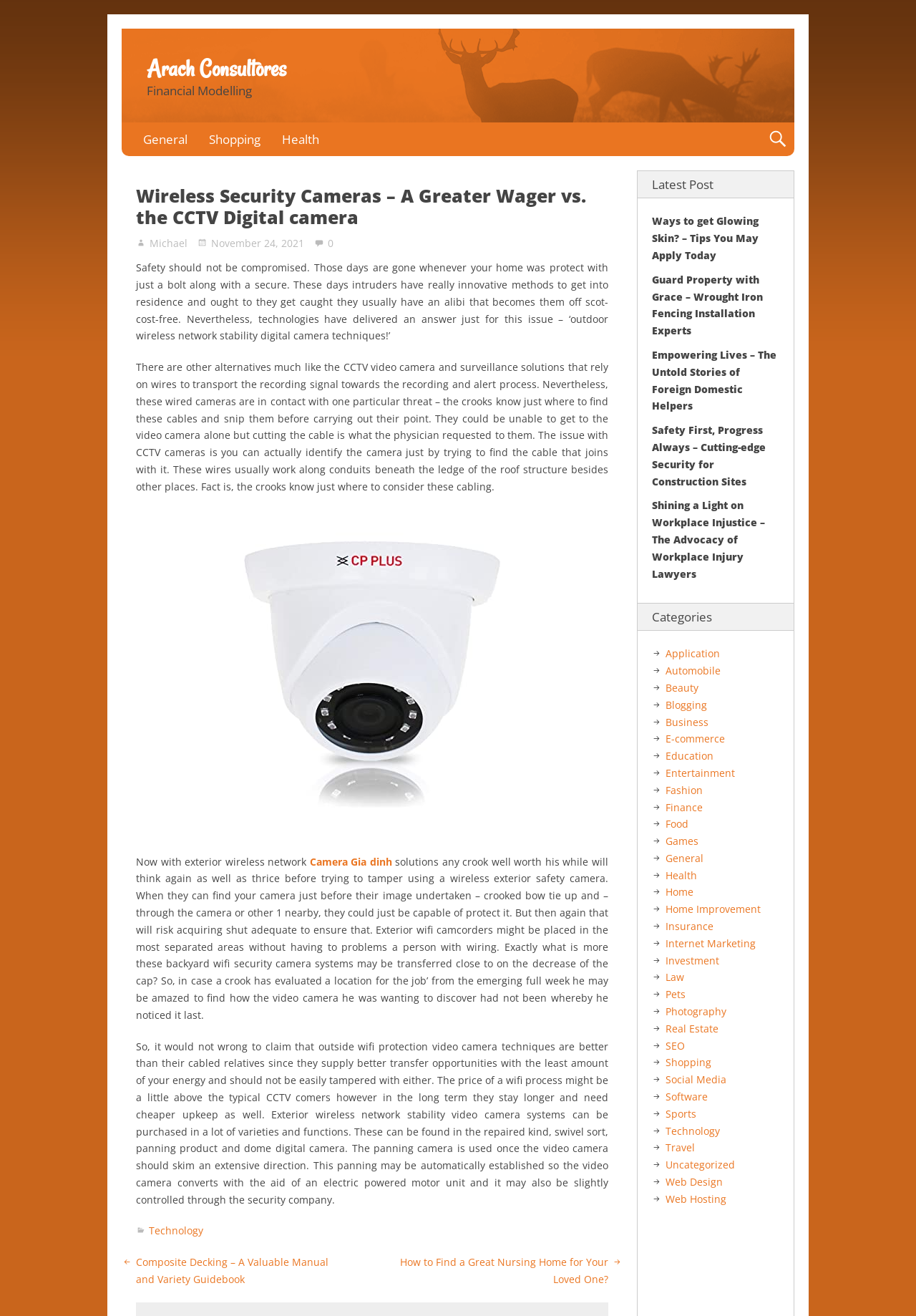Construct a comprehensive description capturing every detail on the webpage.

The webpage is about wireless security cameras, with a focus on their advantages over traditional CCTV cameras. At the top, there is a header section with a link to "Arach Consultores" and a few links to categories such as "General", "Shopping", and "Health". Below this, there is a search bar with an expandable search form.

The main content of the page is an article about wireless security cameras. The article has a heading "Wireless Security Cameras – A Greater Wager vs. the CCTV Digital camera" and is written by "Michael". The article discusses how traditional CCTV cameras can be compromised by criminals who can identify and cut the wires, whereas wireless security cameras are more secure and difficult to tamper with. The article also mentions the benefits of wireless security cameras, such as their ability to be placed in remote areas without the need for wiring.

The article is accompanied by an image of a wireless security camera. Below the article, there are links to related articles, including "Camera Gia dinh" and "Composite Decking – A Valuable Manual and Variety Guidebook".

On the right-hand side of the page, there is a section with links to various categories, including "Application", "Automobile", "Beauty", and many others. There are also links to recent posts, including "Ways to get Glowing Skin?", "Guard Property with Grace – Wrought Iron Fencing Installation Experts", and "Empowering Lives – The Untold Stories of Foreign Domestic Helpers".

At the bottom of the page, there is a footer section with links to "Technology", "Latest Post", and "Categories".